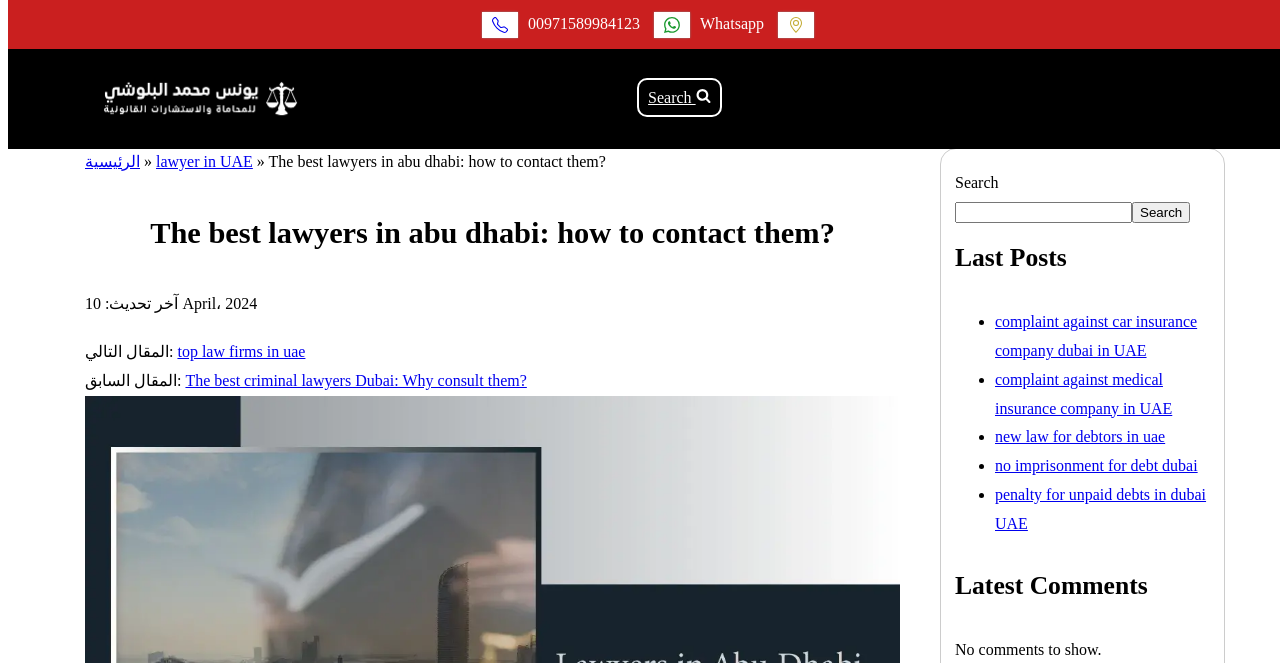Please respond in a single word or phrase: 
What is the language of the webpage?

Arabic